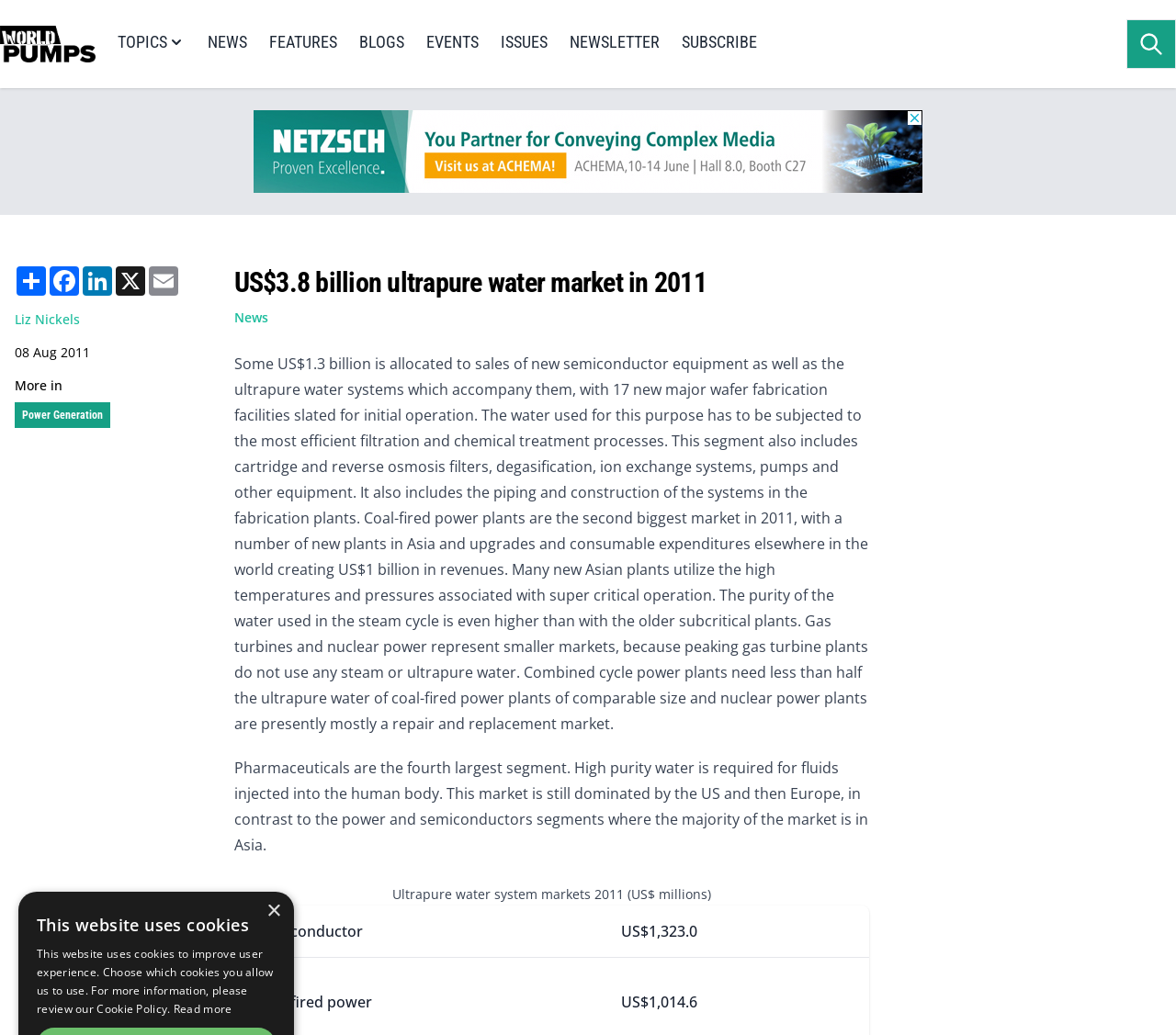Using the information from the screenshot, answer the following question thoroughly:
What is the total market size of the ultrapure water market in 2011?

The article states that the total market size of the ultrapure water market in 2011 is US$3.8 billion, which is divided into various segments such as semiconductor, coal-fired power plants, and pharmaceuticals.